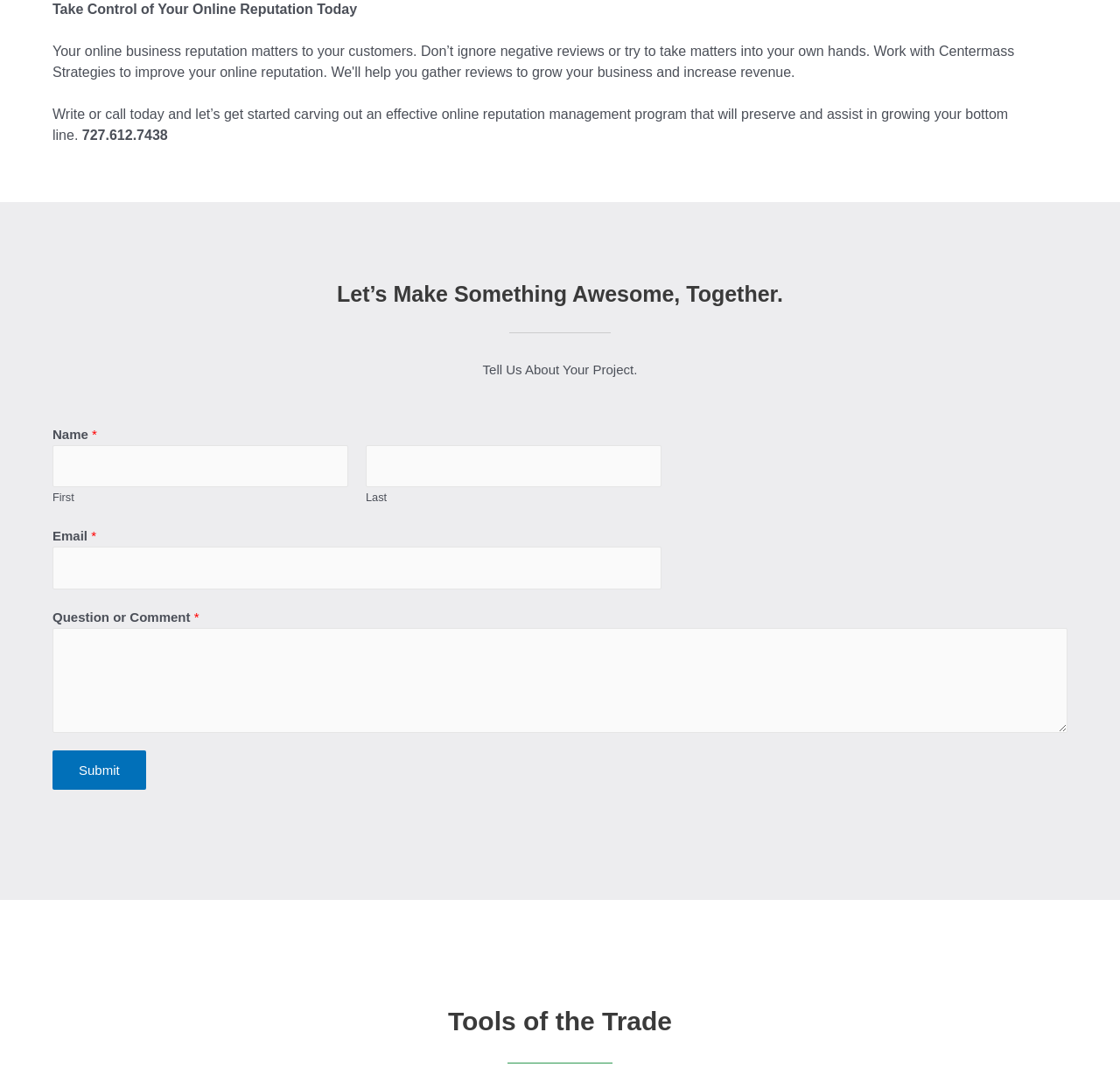What is the main topic of the webpage?
Give a thorough and detailed response to the question.

I determined the main topic of the webpage by looking at the static text elements and headings. The heading 'Take Control of Your Online Reputation Today' and the text 'Write or call today and let’s get started carving out an effective online reputation management program...' suggest that the main topic of the webpage is online reputation management.